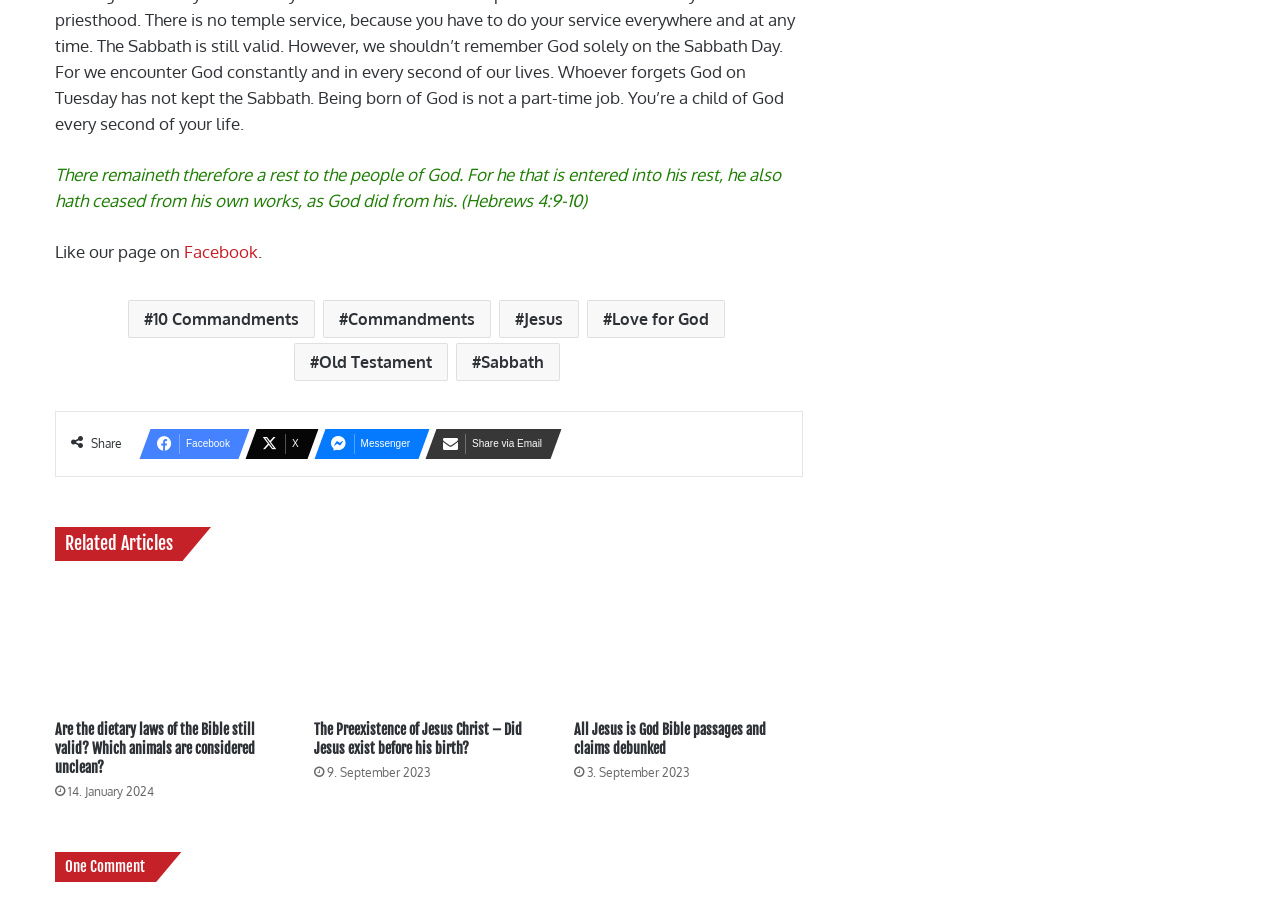Find the bounding box coordinates of the clickable area that will achieve the following instruction: "visit Facebook page".

None